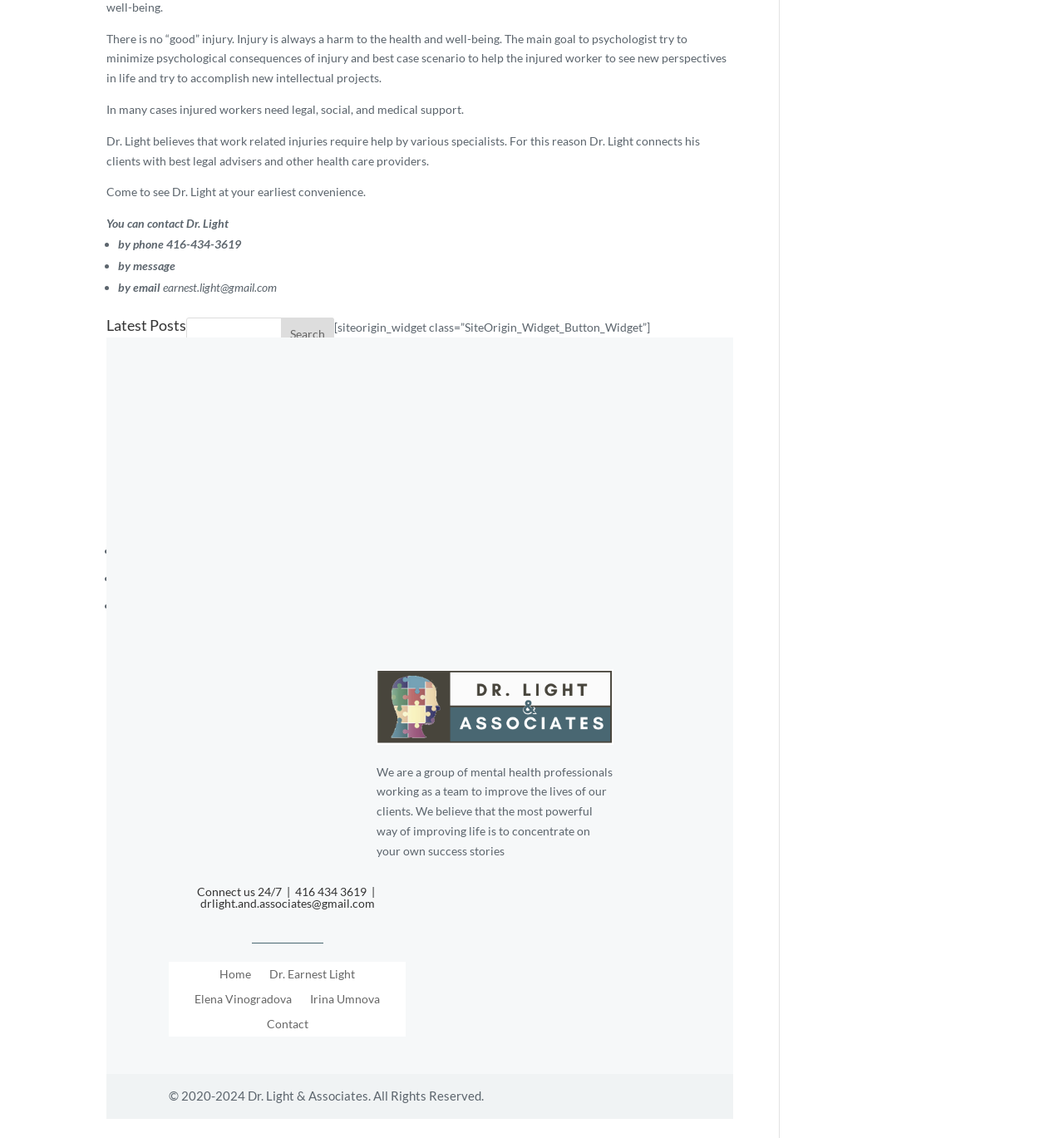Extract the bounding box coordinates for the described element: "WHAT PEOPLE SAY ABOUT US". The coordinates should be represented as four float numbers between 0 and 1: [left, top, right, bottom].

[0.201, 0.67, 0.354, 0.683]